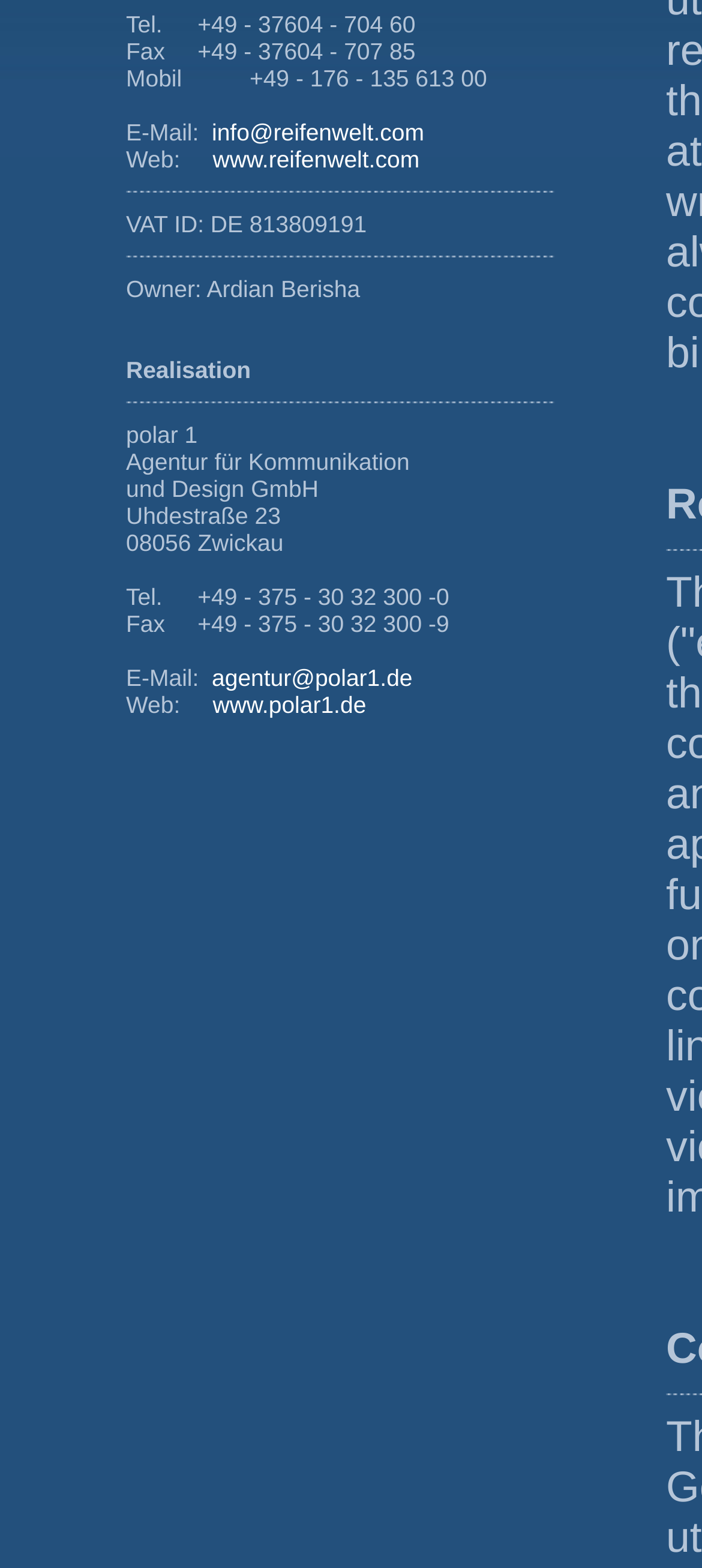Using the provided description: "www.reifenwelt.com", find the bounding box coordinates of the corresponding UI element. The output should be four float numbers between 0 and 1, in the format [left, top, right, bottom].

[0.303, 0.093, 0.598, 0.11]